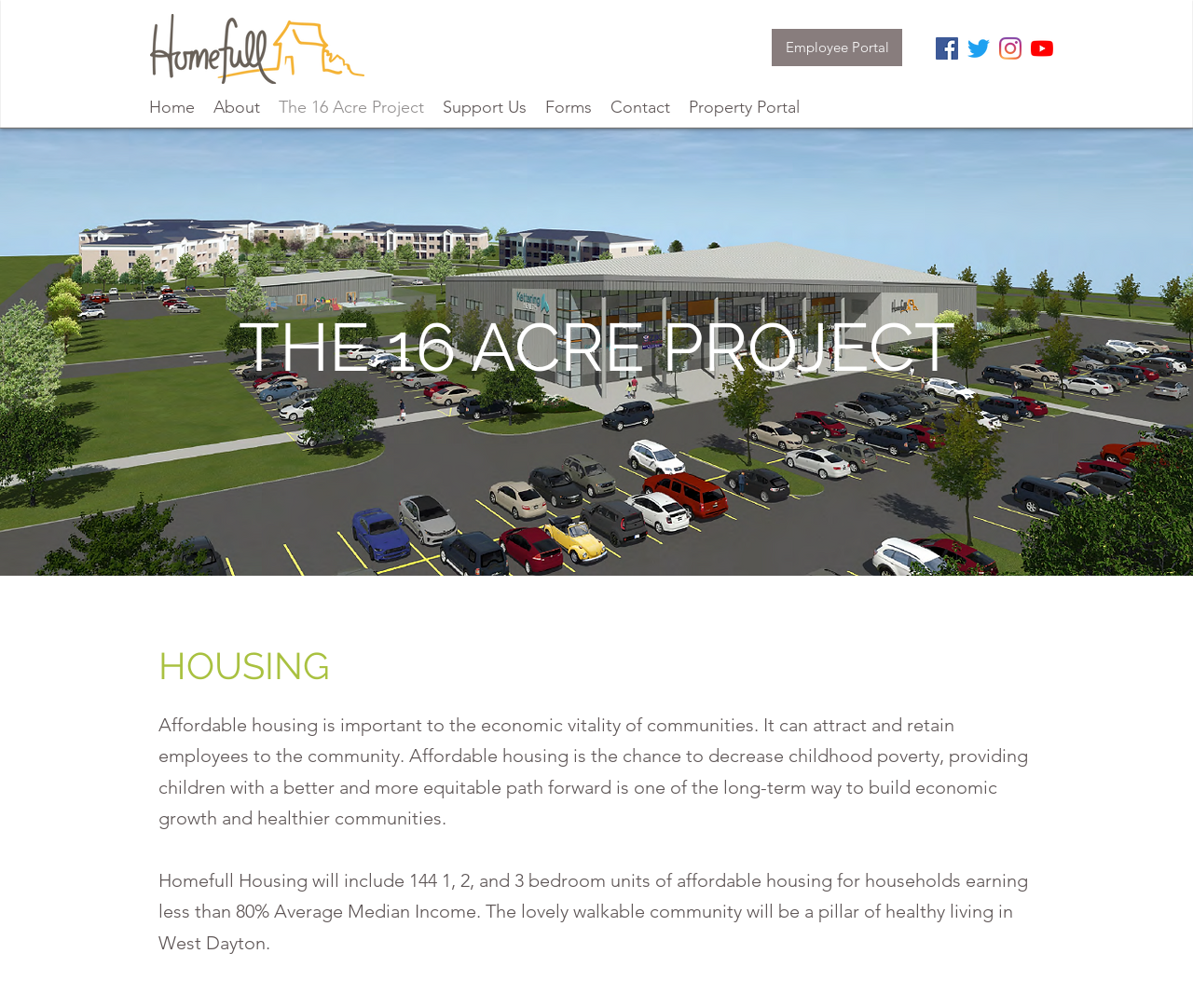Provide the text content of the webpage's main heading.

THE 16 ACRE PROJECT